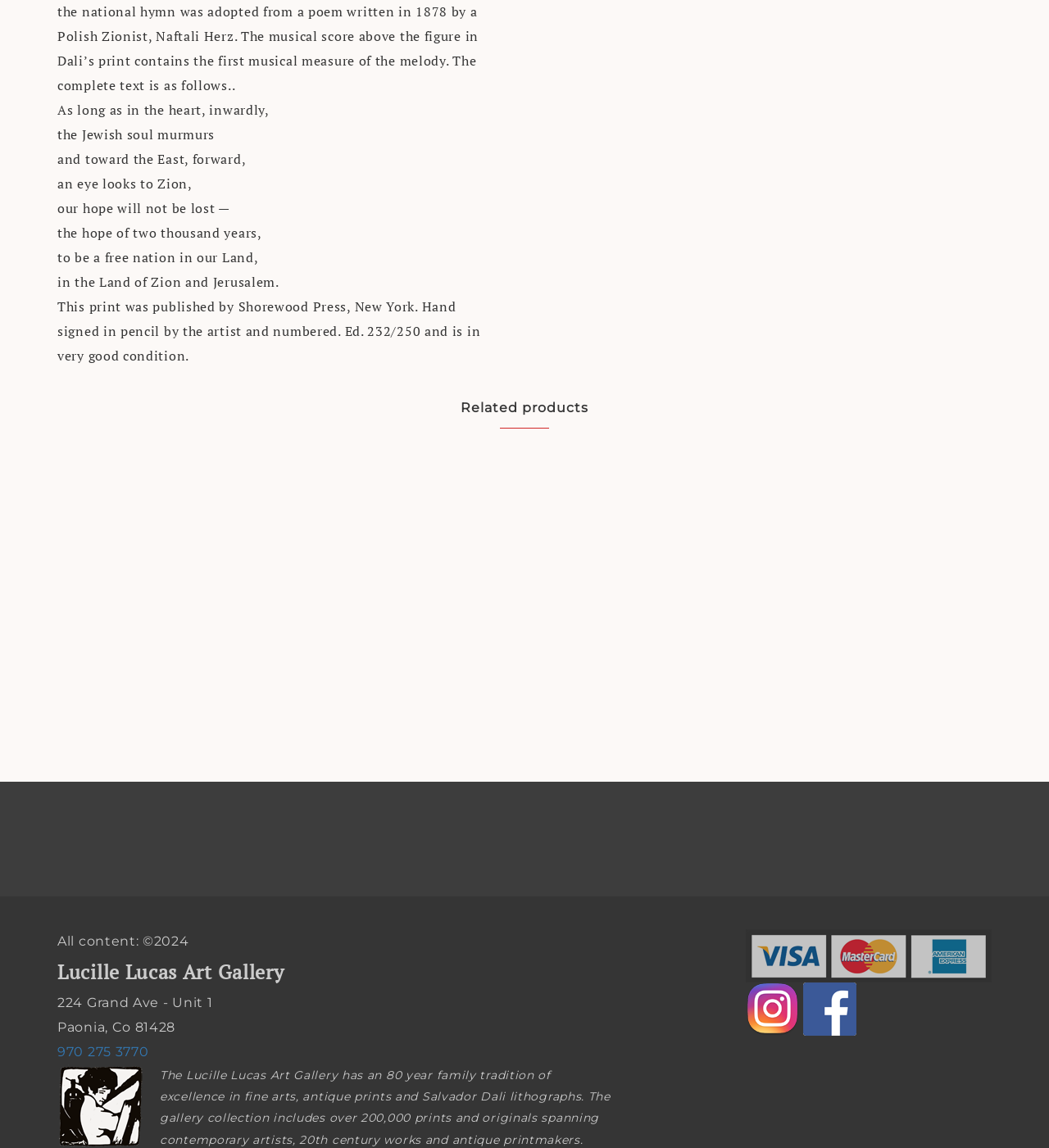Find and indicate the bounding box coordinates of the region you should select to follow the given instruction: "Explore artwork by Dali, Salvador".

[0.133, 0.602, 0.211, 0.615]